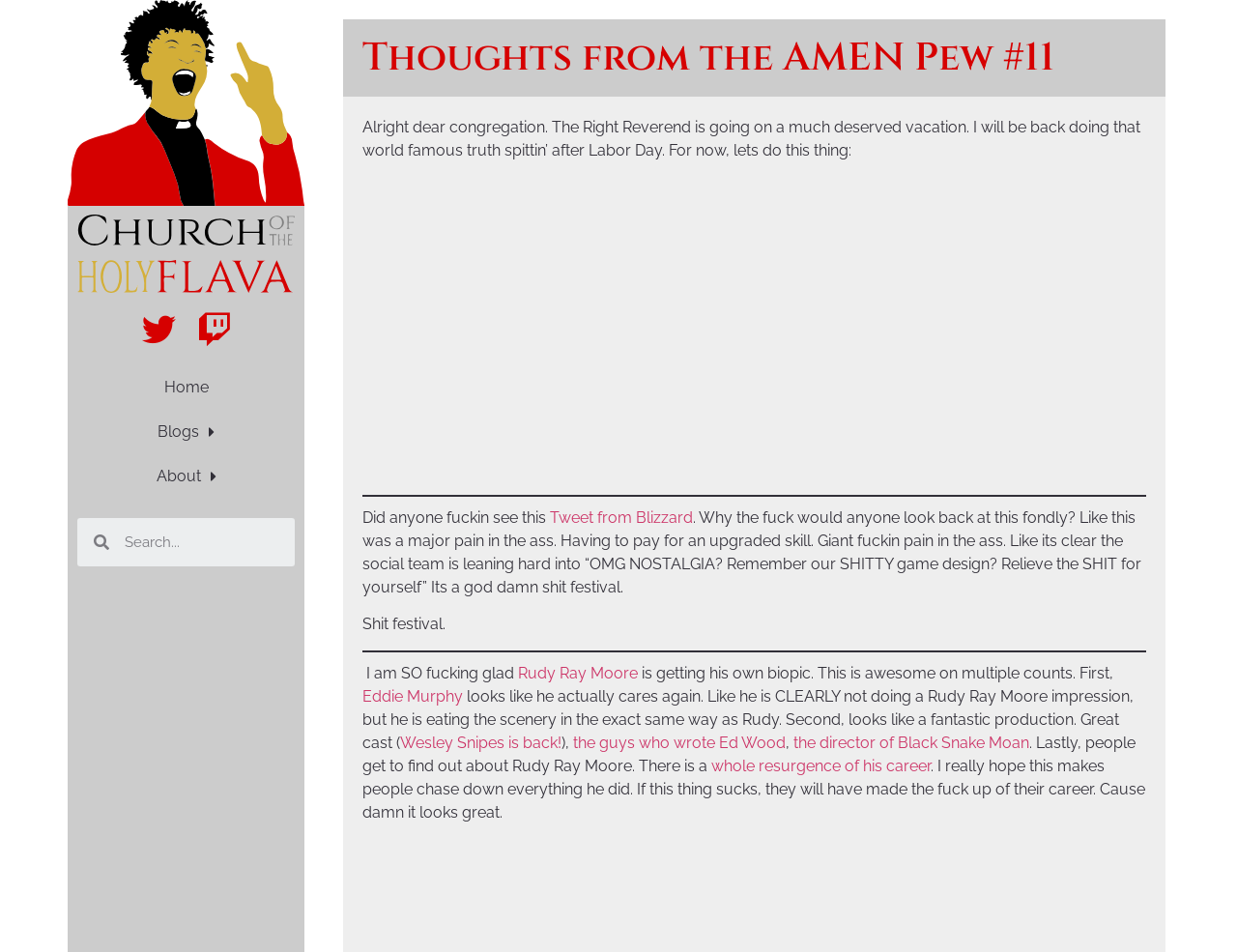Could you determine the bounding box coordinates of the clickable element to complete the instruction: "Learn more about Rudy Ray Moore"? Provide the coordinates as four float numbers between 0 and 1, i.e., [left, top, right, bottom].

[0.419, 0.697, 0.516, 0.716]